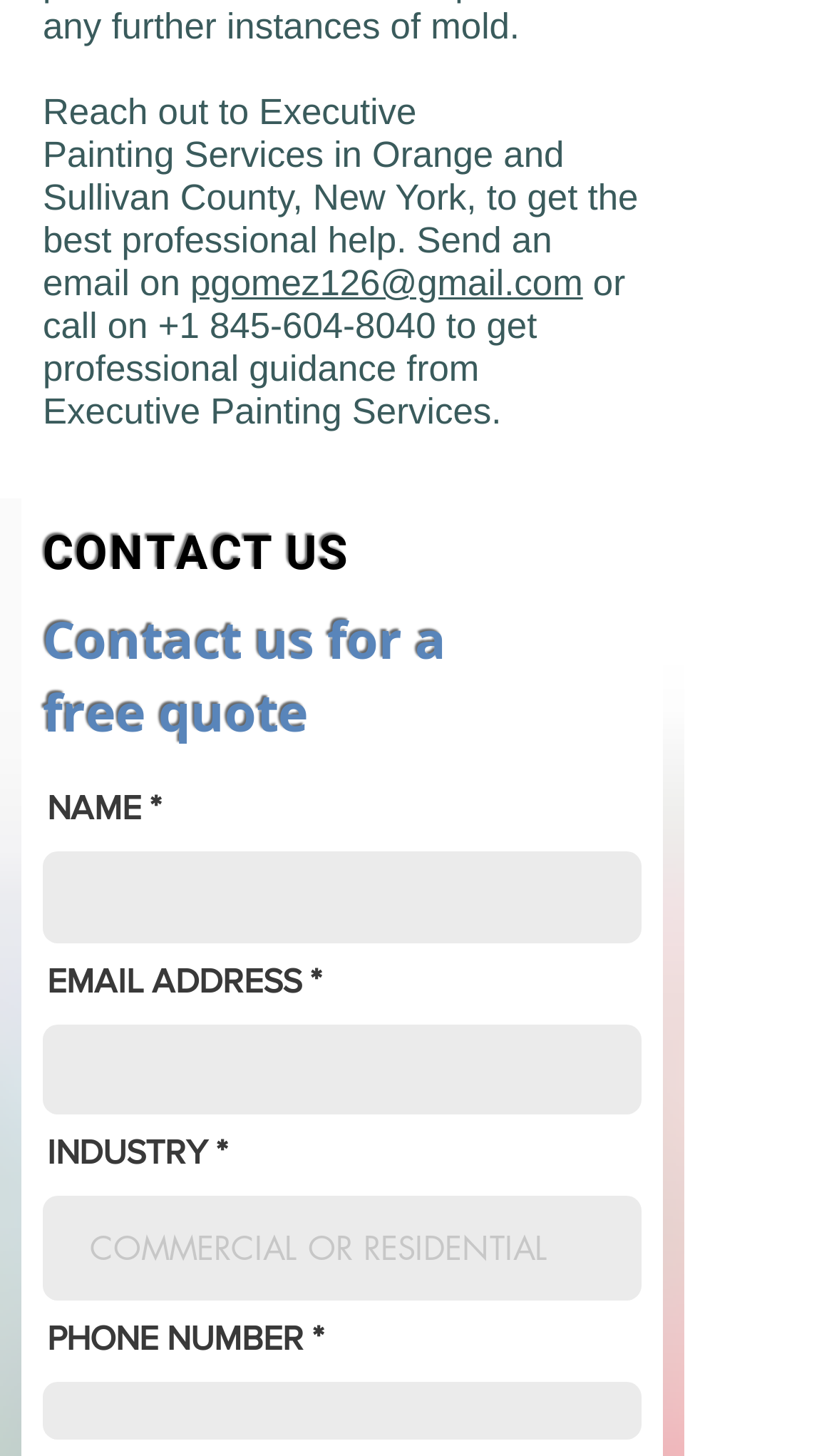What is the email address to reach out to Executive Painting Services?
Answer the question with a single word or phrase by looking at the picture.

pgomez126@gmail.com